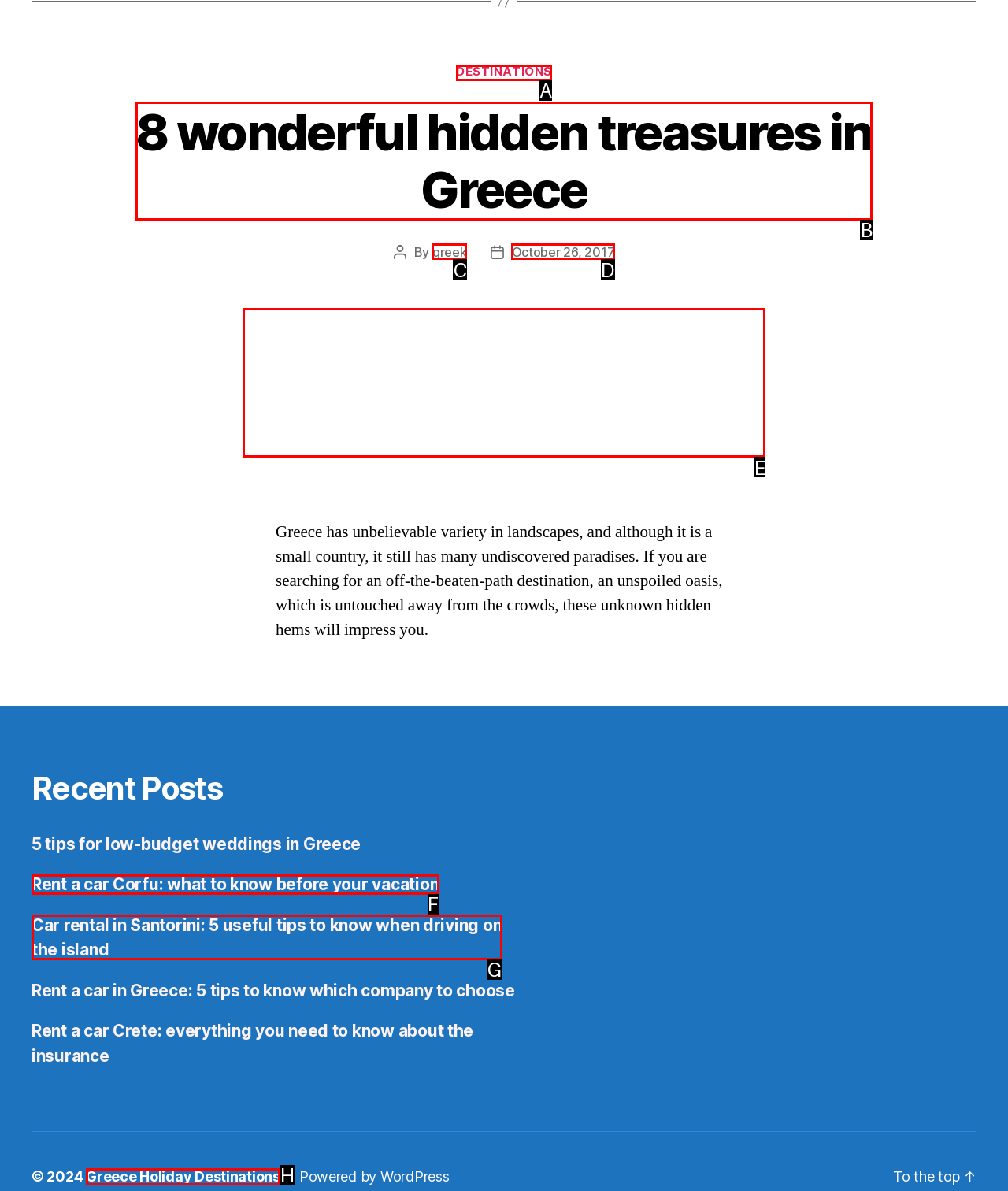Select the letter of the option that should be clicked to achieve the specified task: View the image of 'vourvourou islands'. Respond with just the letter.

E